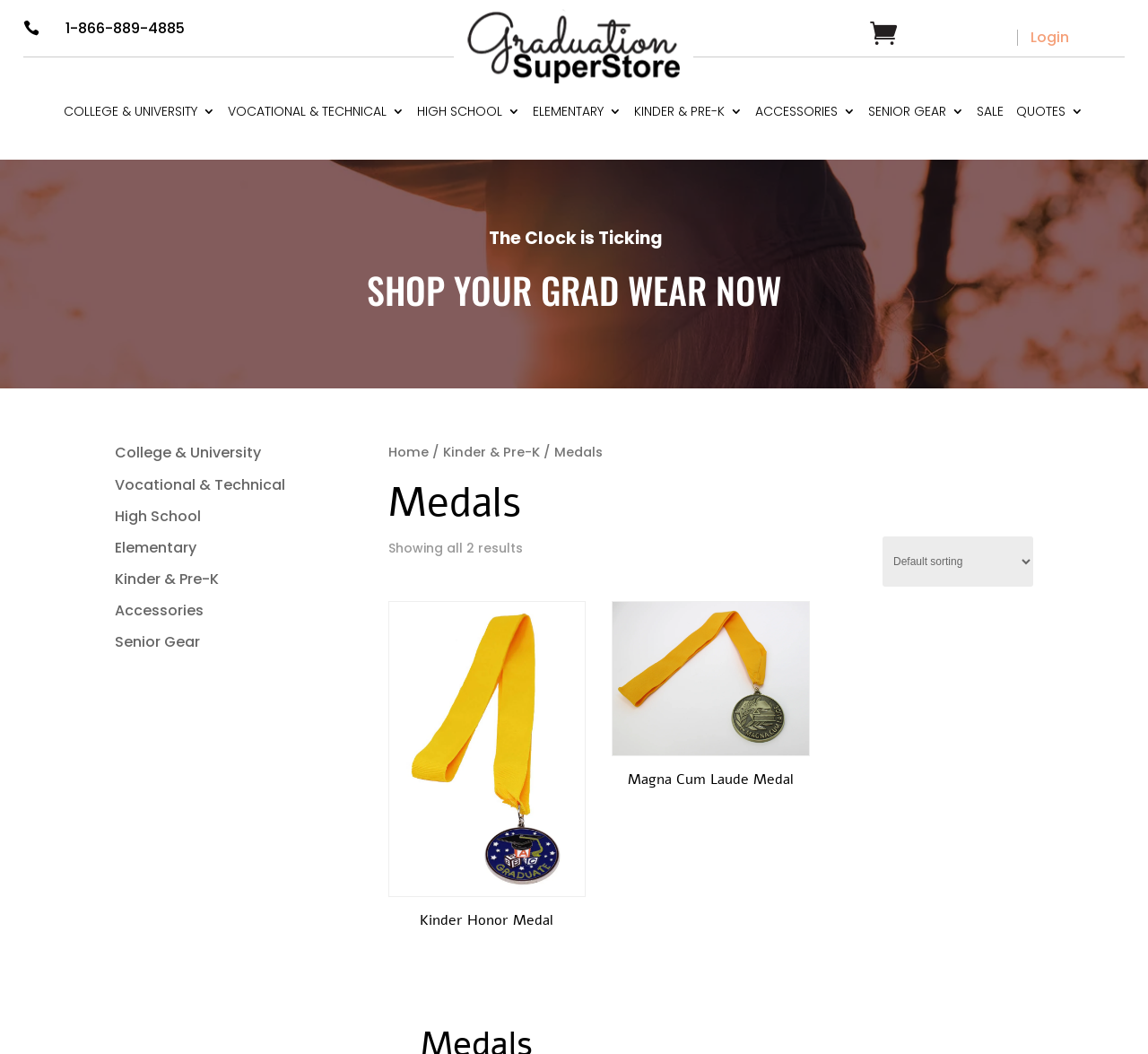Indicate the bounding box coordinates of the clickable region to achieve the following instruction: "Click on the 'Graduation Super Store' link."

[0.407, 0.064, 0.593, 0.084]